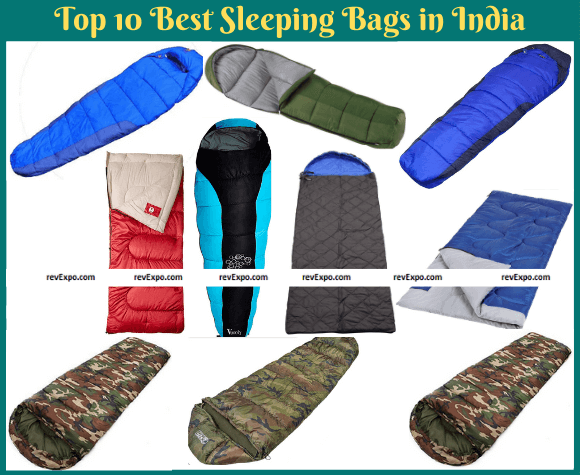What shapes of sleeping bags are featured?
Using the information from the image, give a concise answer in one word or a short phrase.

Rectangular and mummy-shaped